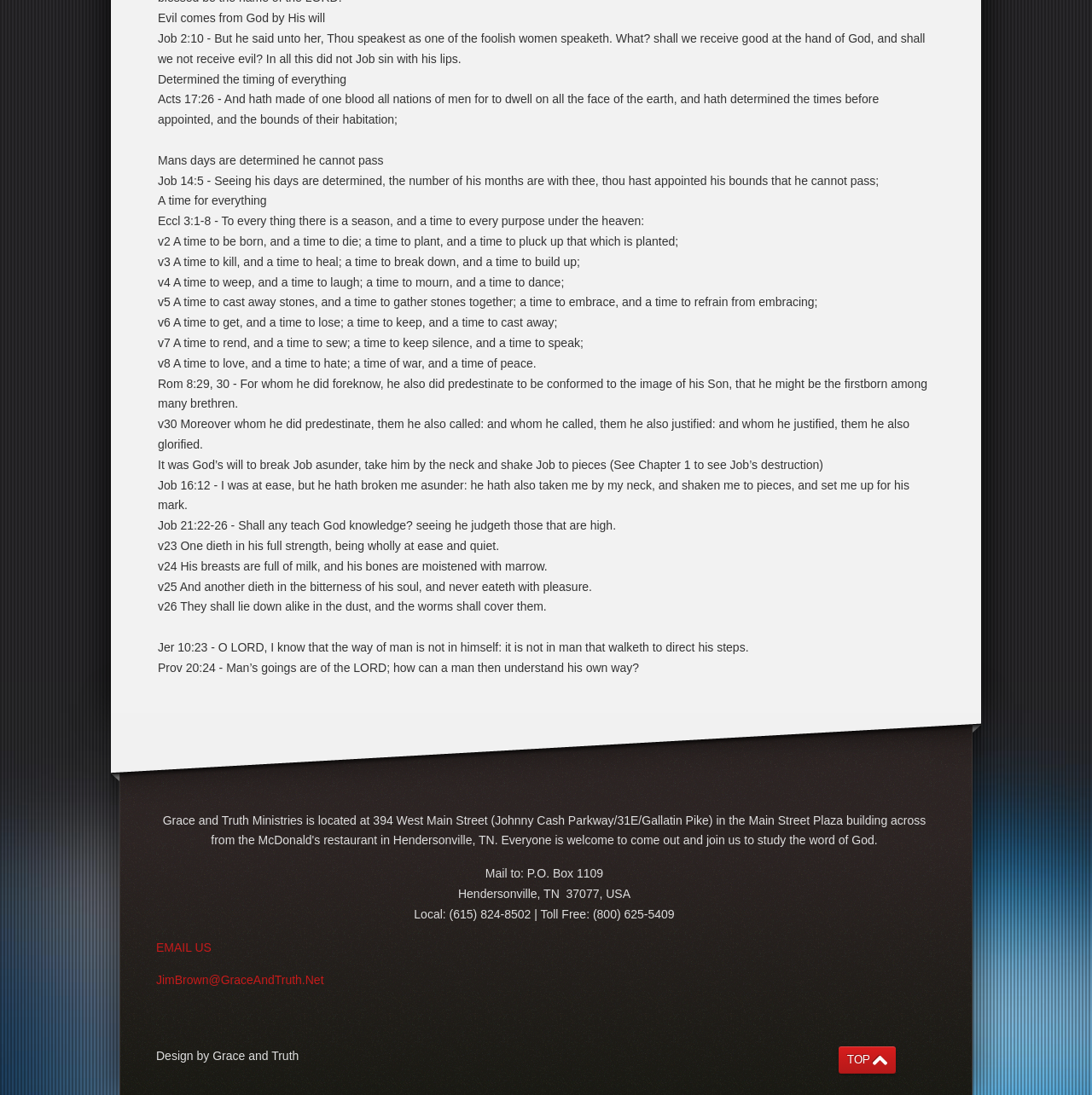Give a concise answer using one word or a phrase to the following question:
What is the theme of the Bible verse in Job 2:10?

Receiving good and evil from God